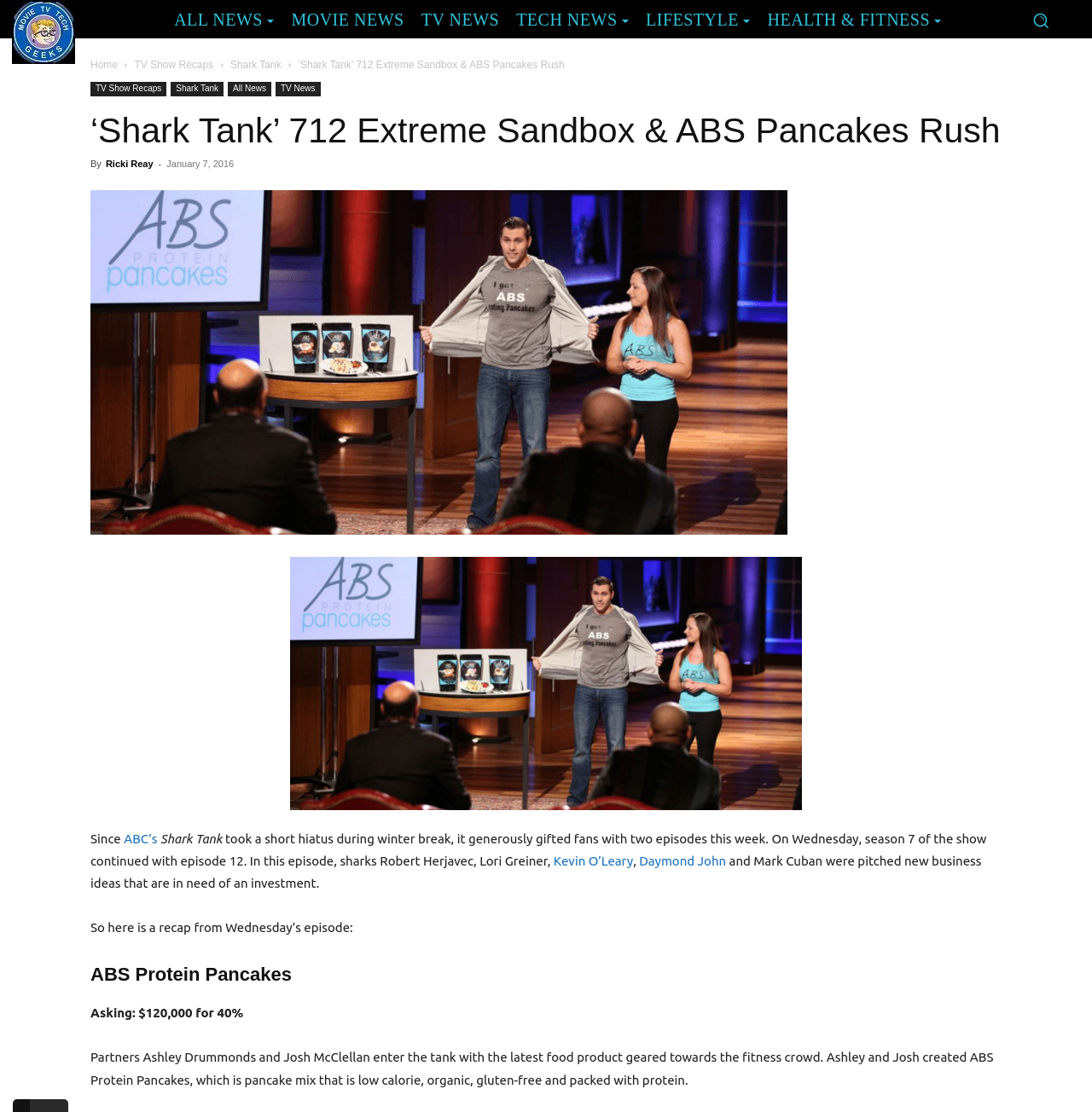Summarize the webpage comprehensively, mentioning all visible components.

The webpage is about a TV show recap, specifically episode 712 of Shark Tank. At the top left corner, there is a logo of "Movie TV Tech Geeks News" with a link to the website. Below the logo, there are several links to different categories, including "ALL NEWS", "MOVIE NEWS", "TV NEWS", "TECH NEWS", "LIFESTYLE", and "HEALTH & FITNESS". 

On the top right corner, there is a search button with a magnifying glass icon. Below the search button, there are links to "Home", "TV Show Recaps", and "Shark Tank". 

The main content of the webpage is a recap of the Shark Tank episode, which is divided into several sections. The title of the episode, "‘Shark Tank’ 712 Extreme Sandbox & ABS Pancakes Rush", is displayed prominently at the top of the main content area. Below the title, there are links to "TV Show Recaps", "Shark Tank", and "All News". 

The article begins with a brief introduction, followed by a section with a heading "‘Shark Tank’ 712 Extreme Sandbox & ABS Pancakes Rush". This section includes the author's name, "Ricki Reay", and the date of publication, "January 7, 2016". 

Below the introduction, there is a large image related to the episode, which takes up most of the width of the webpage. Below the image, there is a link to the image, and another image with a similar description. 

The main content of the article is a recap of the episode, which includes descriptions of the business ideas pitched to the sharks, including ABS Protein Pancakes. The recap is divided into sections with headings, such as "ABS Protein Pancakes", and includes details about the business ideas and the investments made by the sharks.